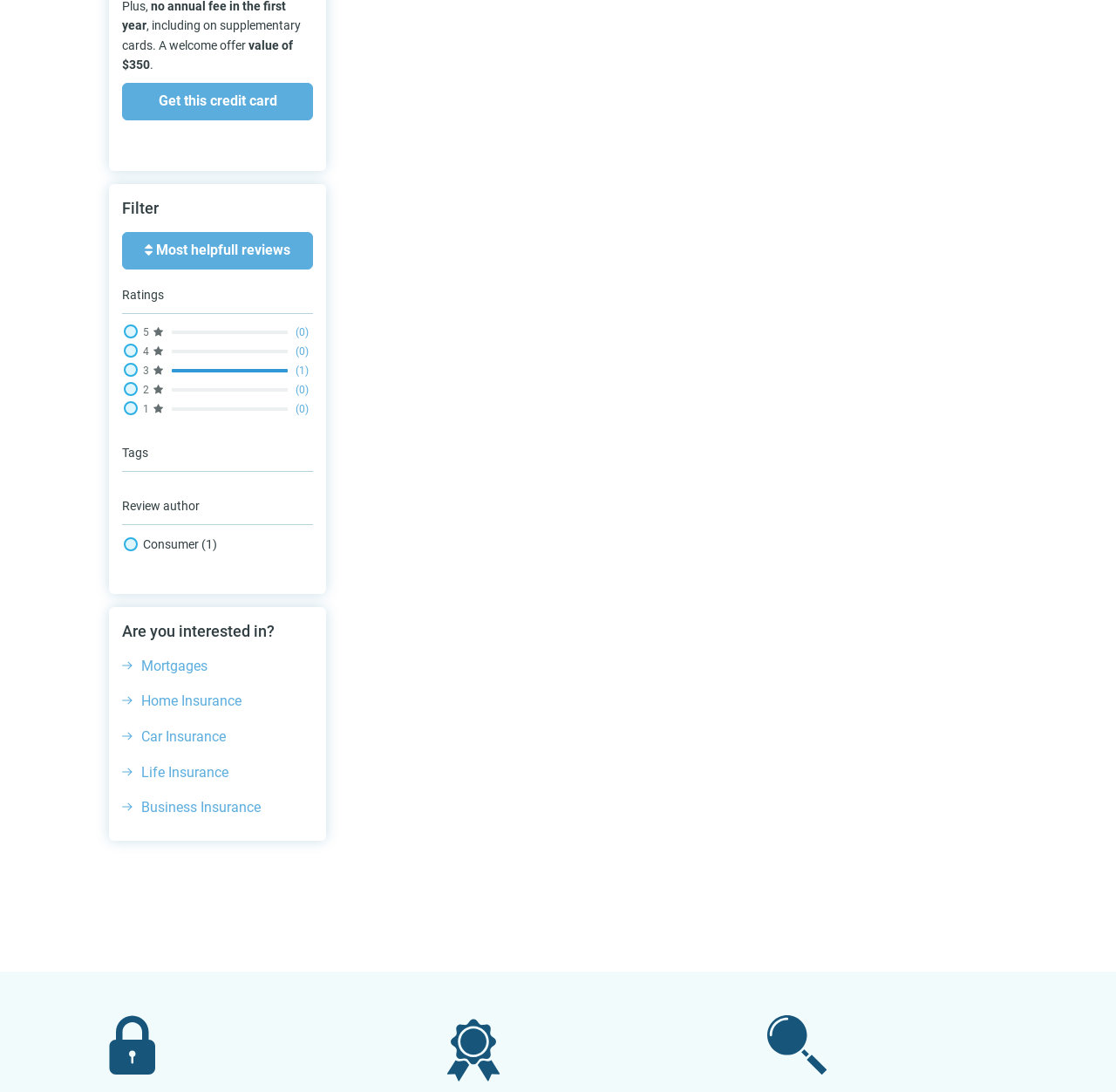Based on the visual content of the image, answer the question thoroughly: How many images are there at the bottom of the page?

There are three image elements at the bottom of the page, with coordinates [0.098, 0.93, 0.139, 0.984], [0.393, 0.93, 0.455, 0.993], and [0.688, 0.93, 0.742, 0.984] respectively.